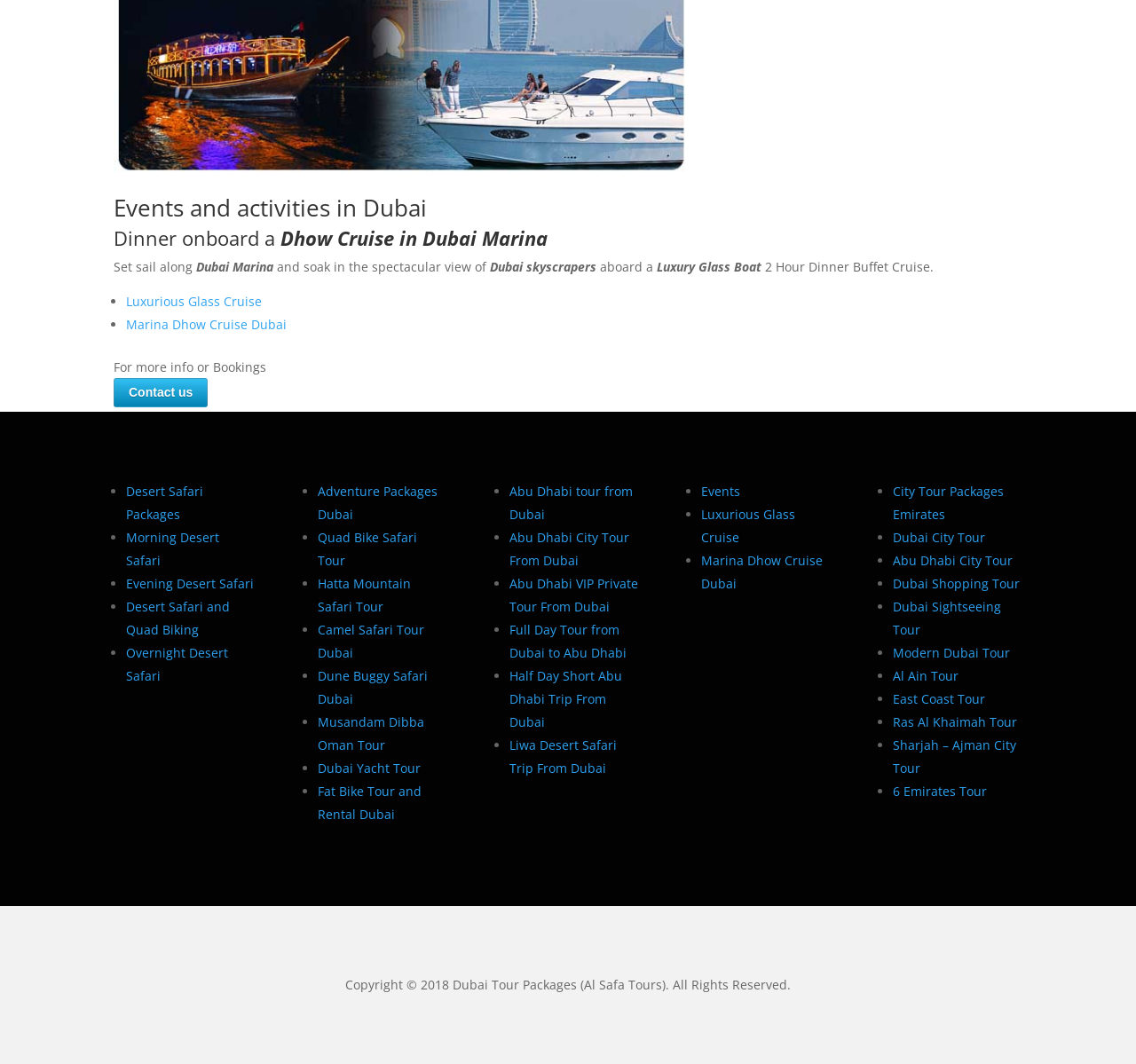Bounding box coordinates are specified in the format (top-left x, top-left y, bottom-right x, bottom-right y). All values are floating point numbers bounded between 0 and 1. Please provide the bounding box coordinate of the region this sentence describes: admin

None